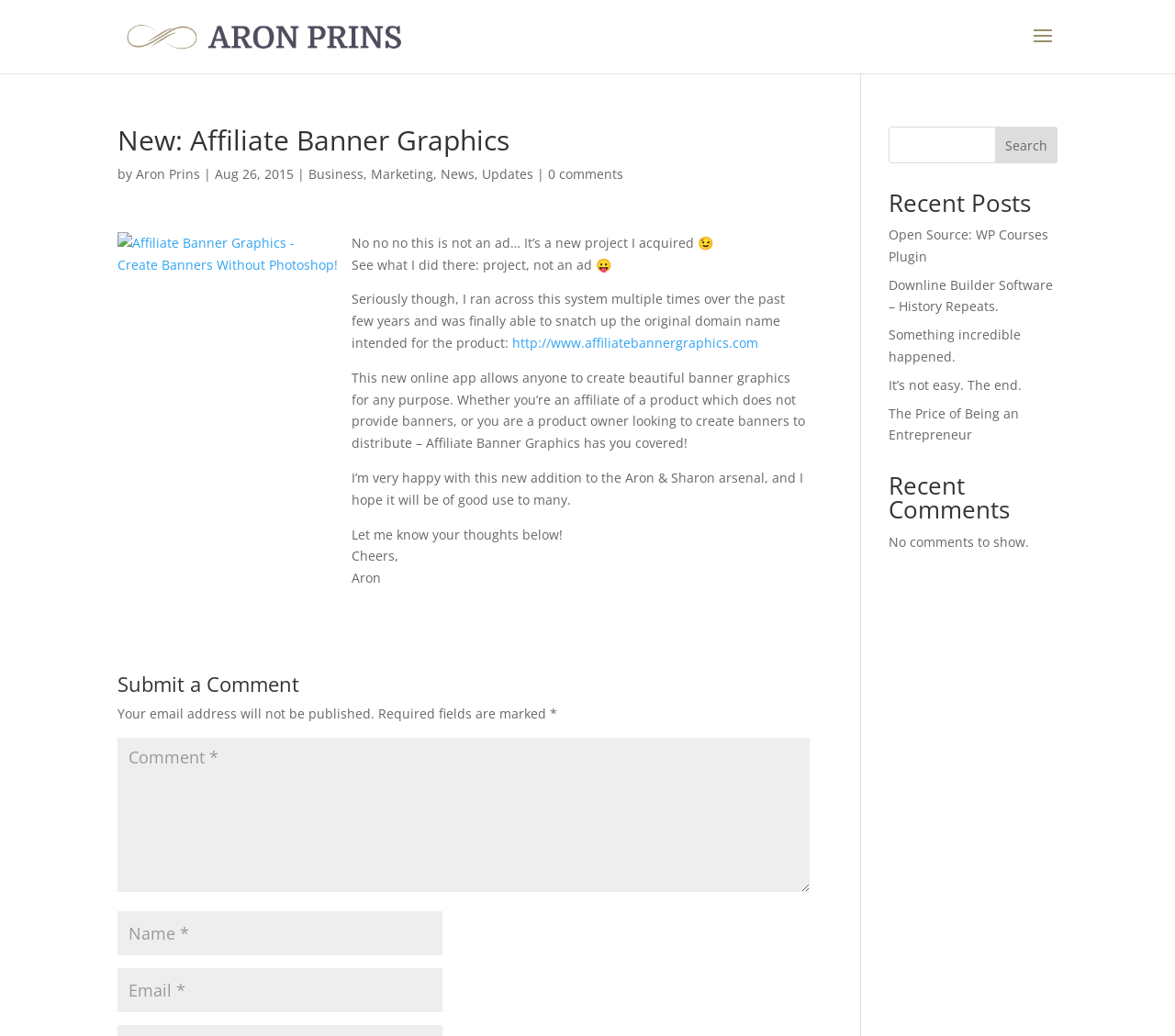Using the details from the image, please elaborate on the following question: What is the category of the blog post?

I determined the category of the blog post by looking at the links above the blog post, which include 'Business', 'Marketing', and 'News'.